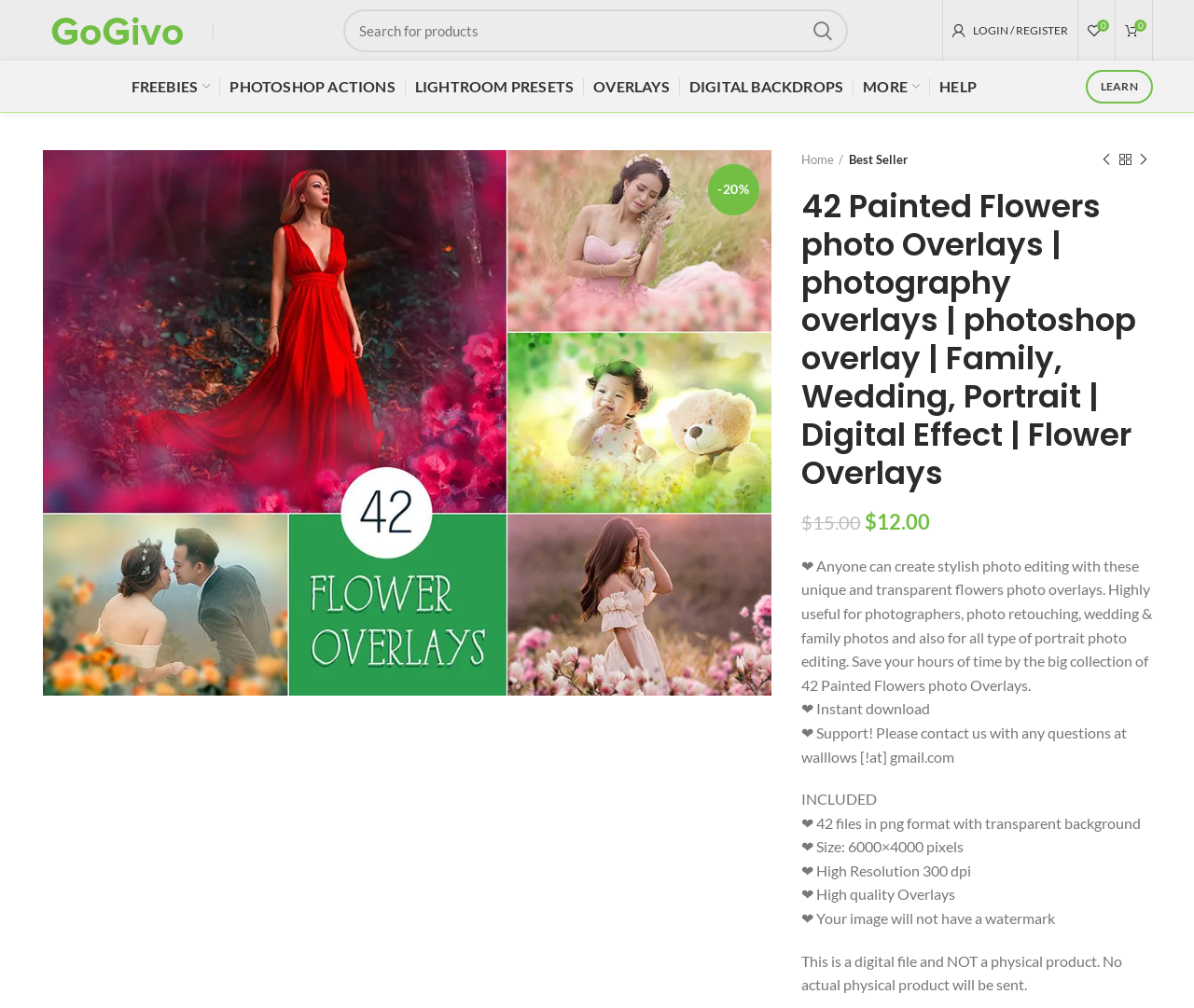What is the text of the webpage's headline?

42 Painted Flowers photo Overlays | photography overlays | photoshop overlay | Family, Wedding, Portrait | Digital Effect | Flower Overlays